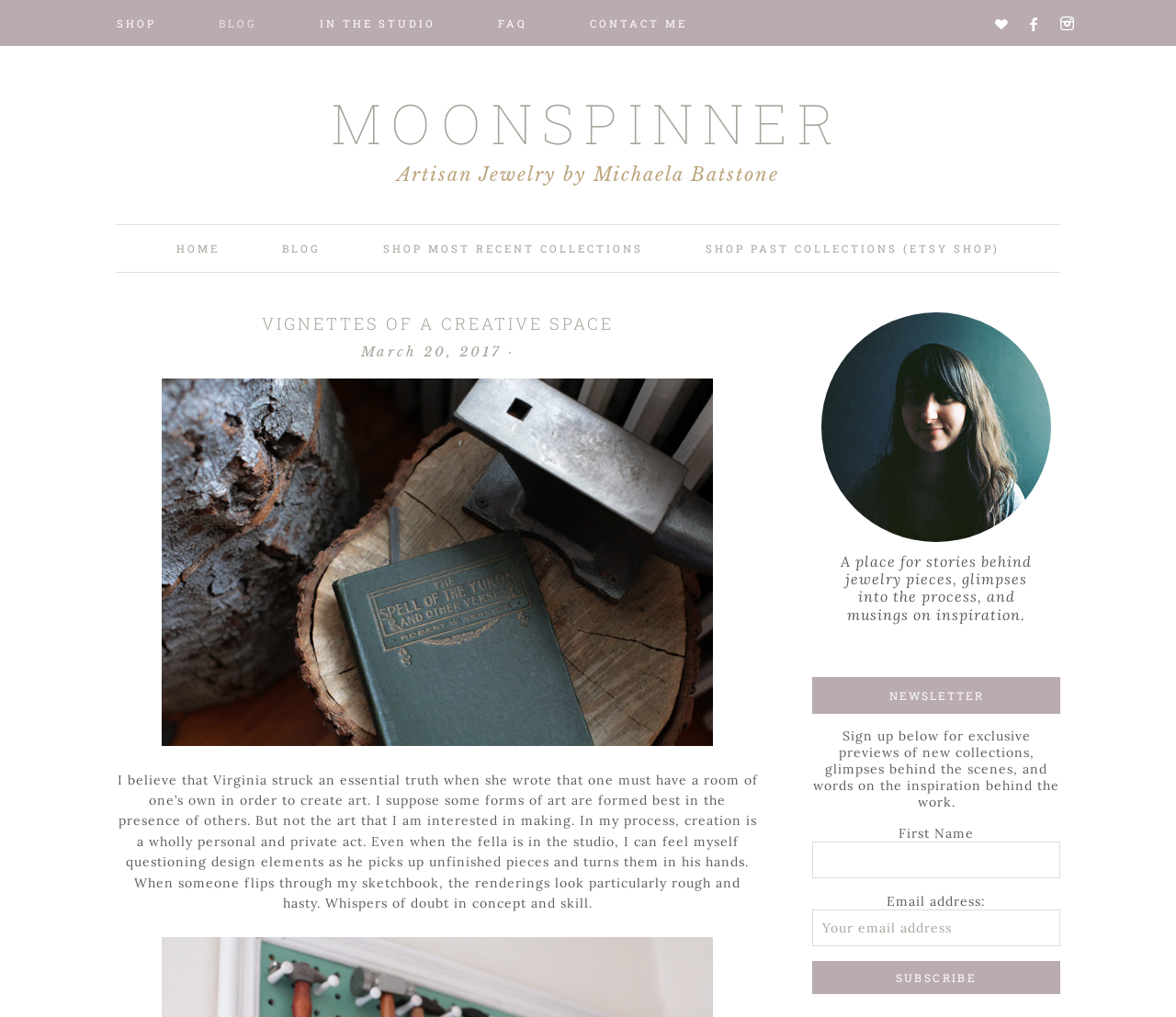Locate the bounding box coordinates of the element that needs to be clicked to carry out the instruction: "Enter email address". The coordinates should be given as four float numbers ranging from 0 to 1, i.e., [left, top, right, bottom].

[0.691, 0.894, 0.902, 0.93]